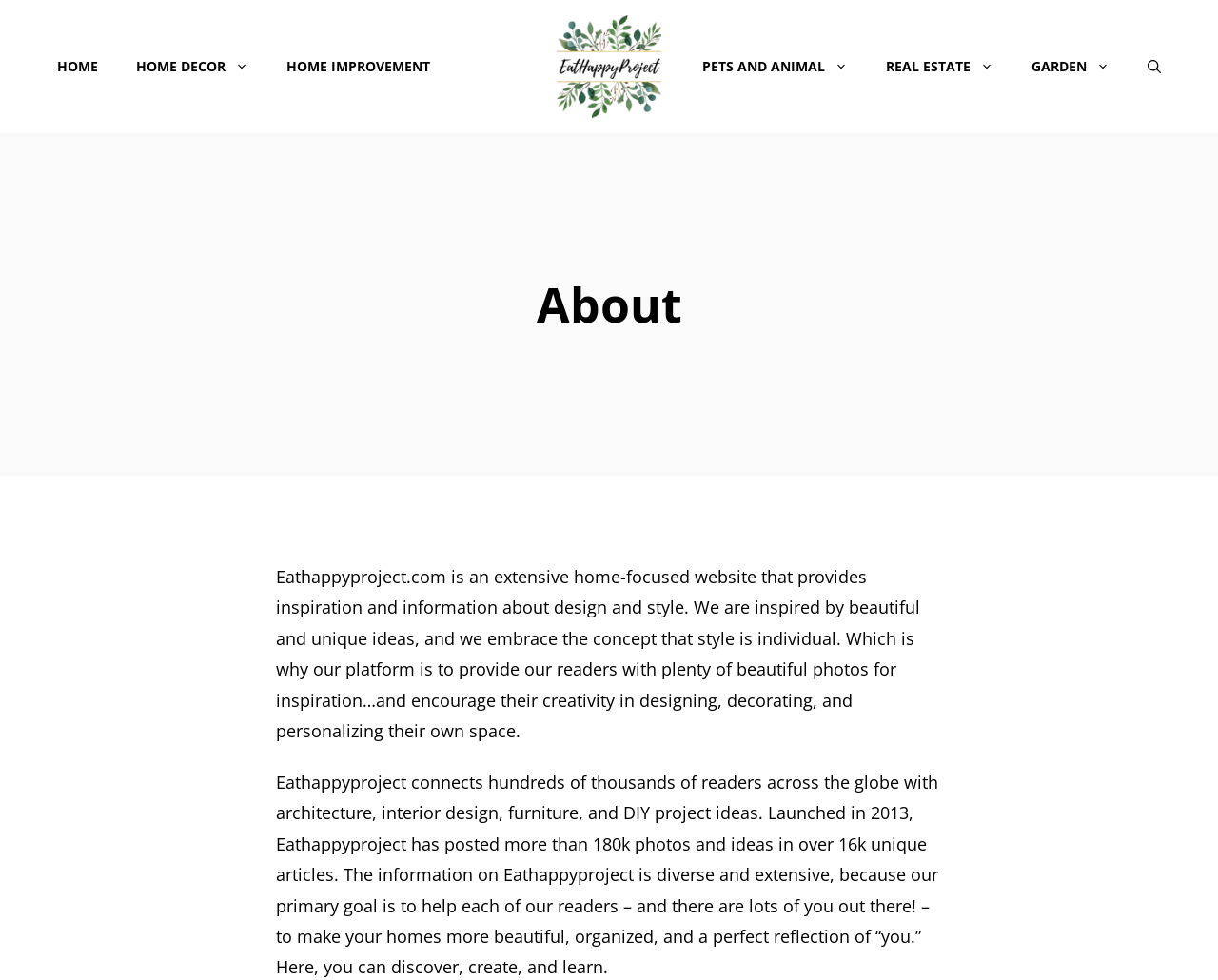Please provide a brief answer to the following inquiry using a single word or phrase:
What categories are available in the primary navigation?

HOME, HOME DECOR, etc.